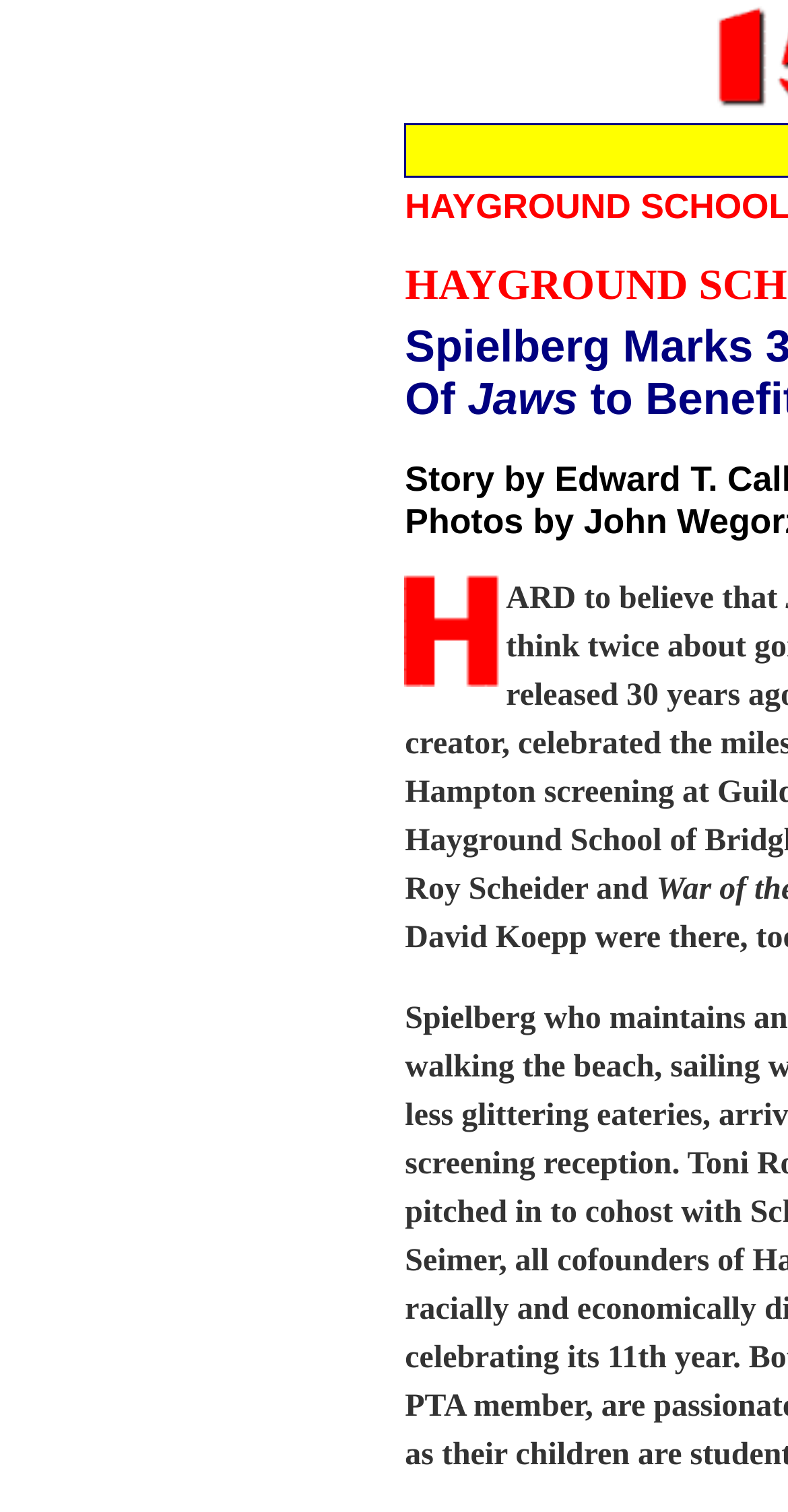Who took the photos?
Observe the image and answer the question with a one-word or short phrase response.

Not specified